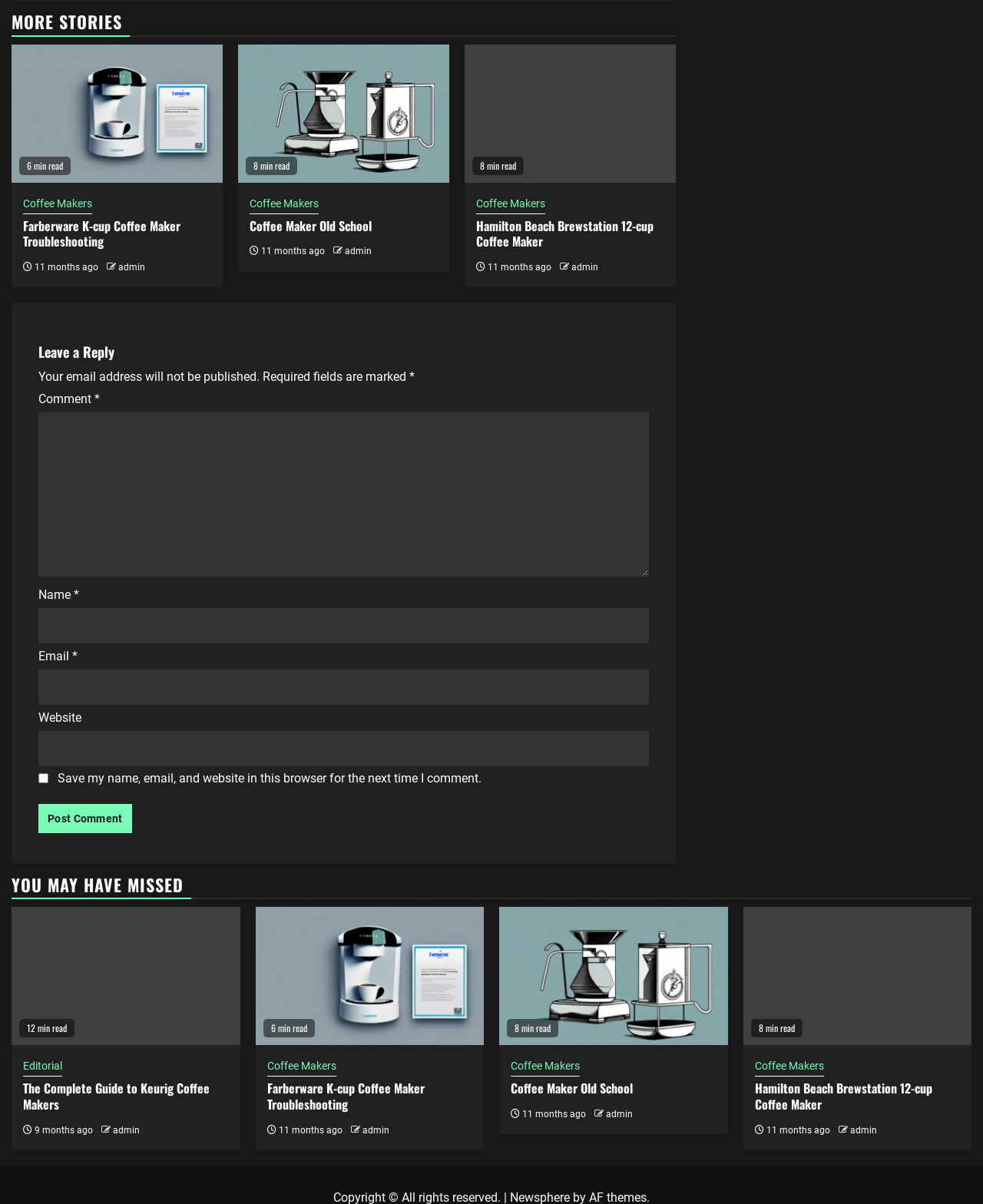Locate the bounding box coordinates of the area where you should click to accomplish the instruction: "Leave a comment".

[0.039, 0.342, 0.66, 0.479]